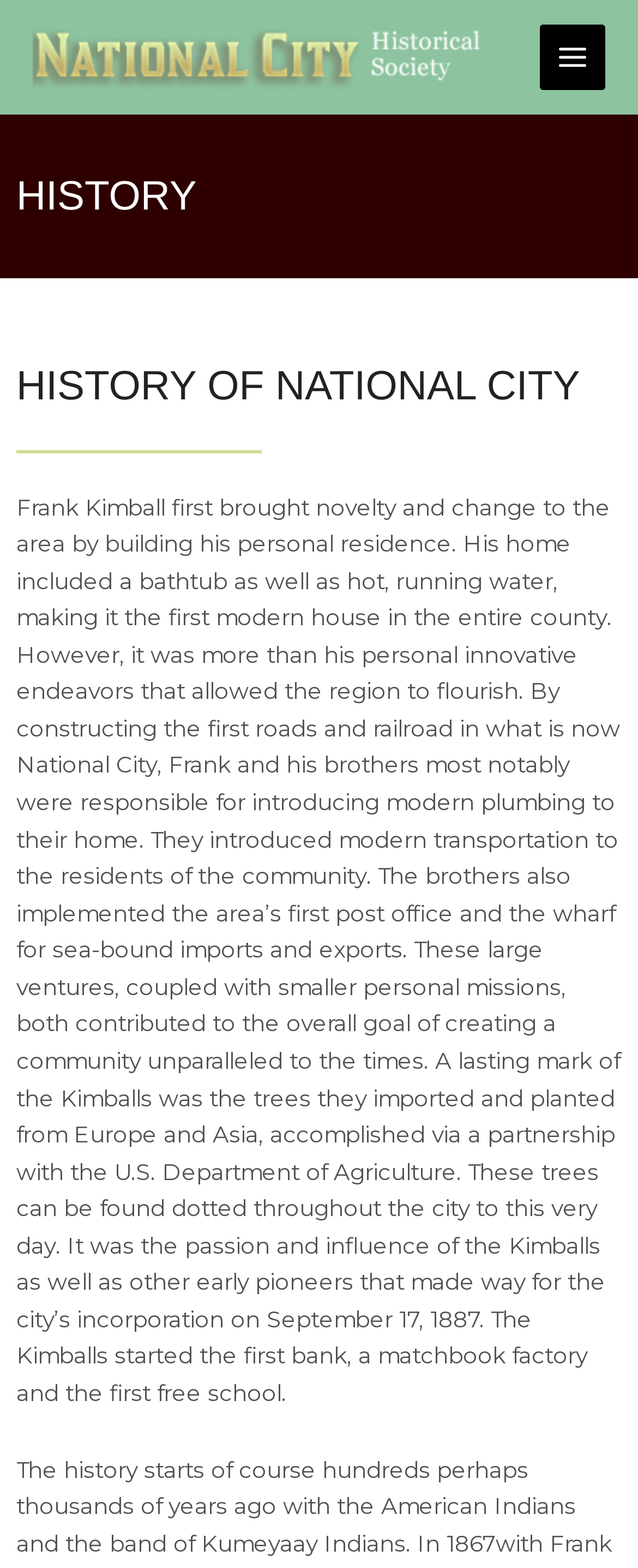Describe the webpage in detail, including text, images, and layout.

The webpage is about the history of National City, California. At the top left of the page, there is a link and an image with the text "National City Historical Society | National City, CA". To the right of this, there is a button labeled "Main Menu" with an accompanying image. 

Below these elements, there are two headings, "HISTORY" and "HISTORY OF NATIONAL CITY", which are centered at the top of the page. 

Underneath these headings, there is a large block of text that describes the history of National City, focusing on the contributions of Frank Kimball and his brothers. The text explains how they introduced modern plumbing, transportation, and other innovations to the area, and also established the city's first post office, wharf, bank, matchbook factory, and free school. The text also mentions the Kimballs' efforts to beautify the city by importing and planting trees from Europe and Asia, which can still be seen today. The city's incorporation on September 17, 1887, is also mentioned.